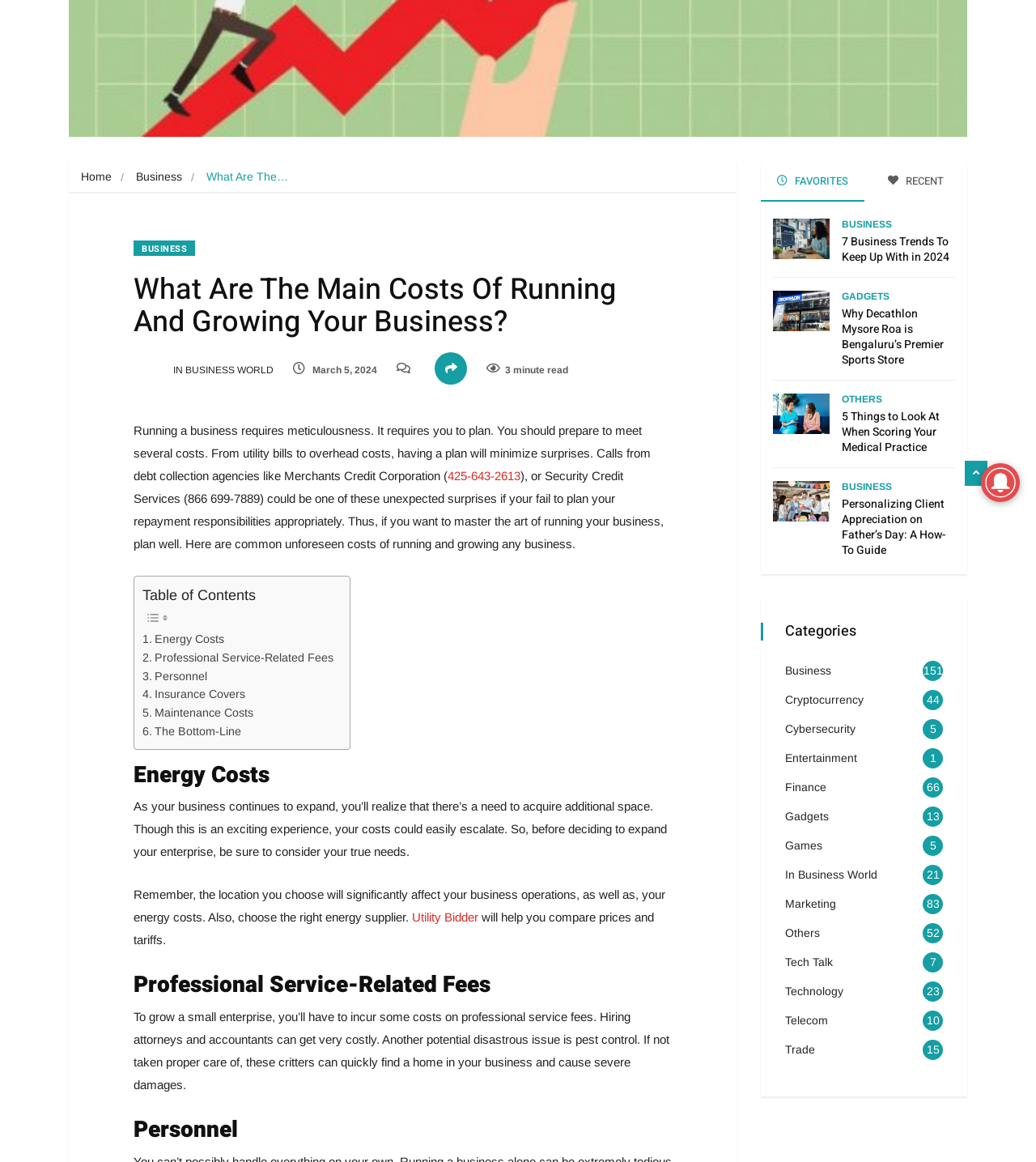Please find the bounding box for the UI element described by: "In Business World".

[0.758, 0.747, 0.847, 0.758]